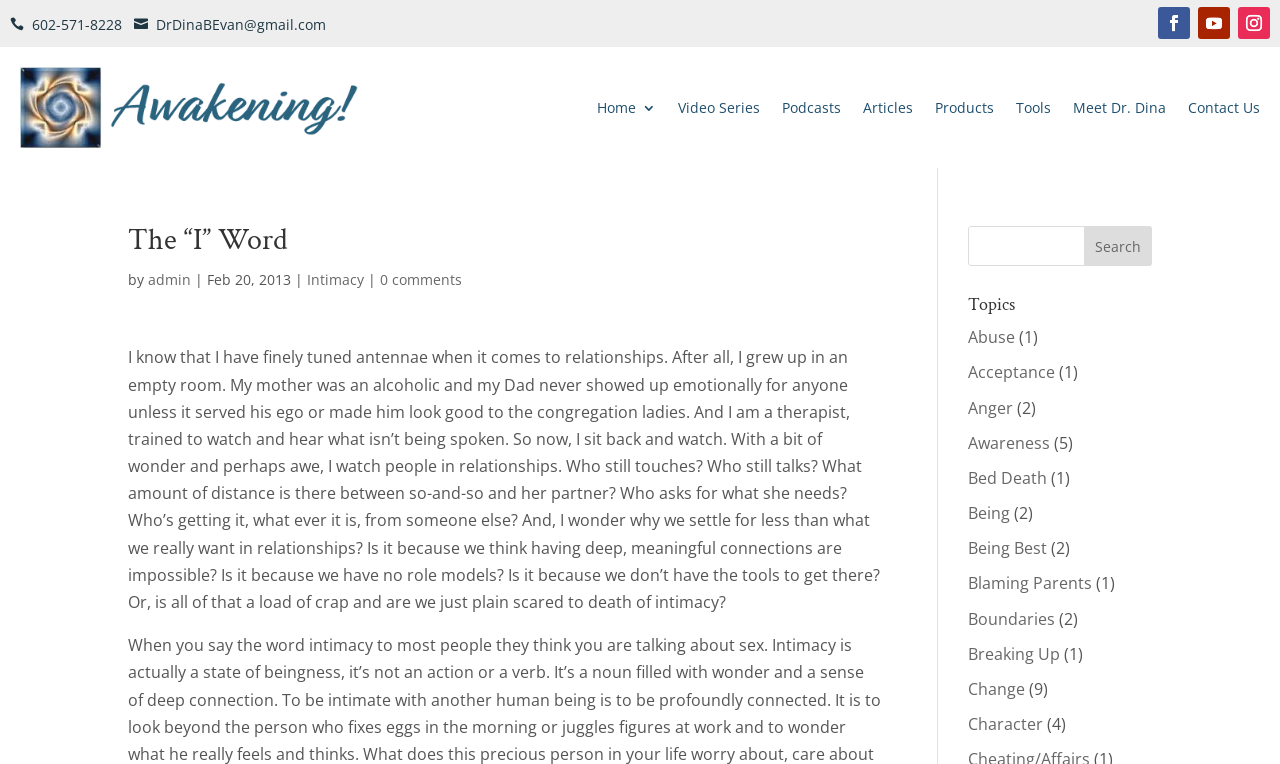Pinpoint the bounding box coordinates of the clickable area necessary to execute the following instruction: "Explore the 'Tools' section". The coordinates should be given as four float numbers between 0 and 1, namely [left, top, right, bottom].

[0.794, 0.088, 0.821, 0.194]